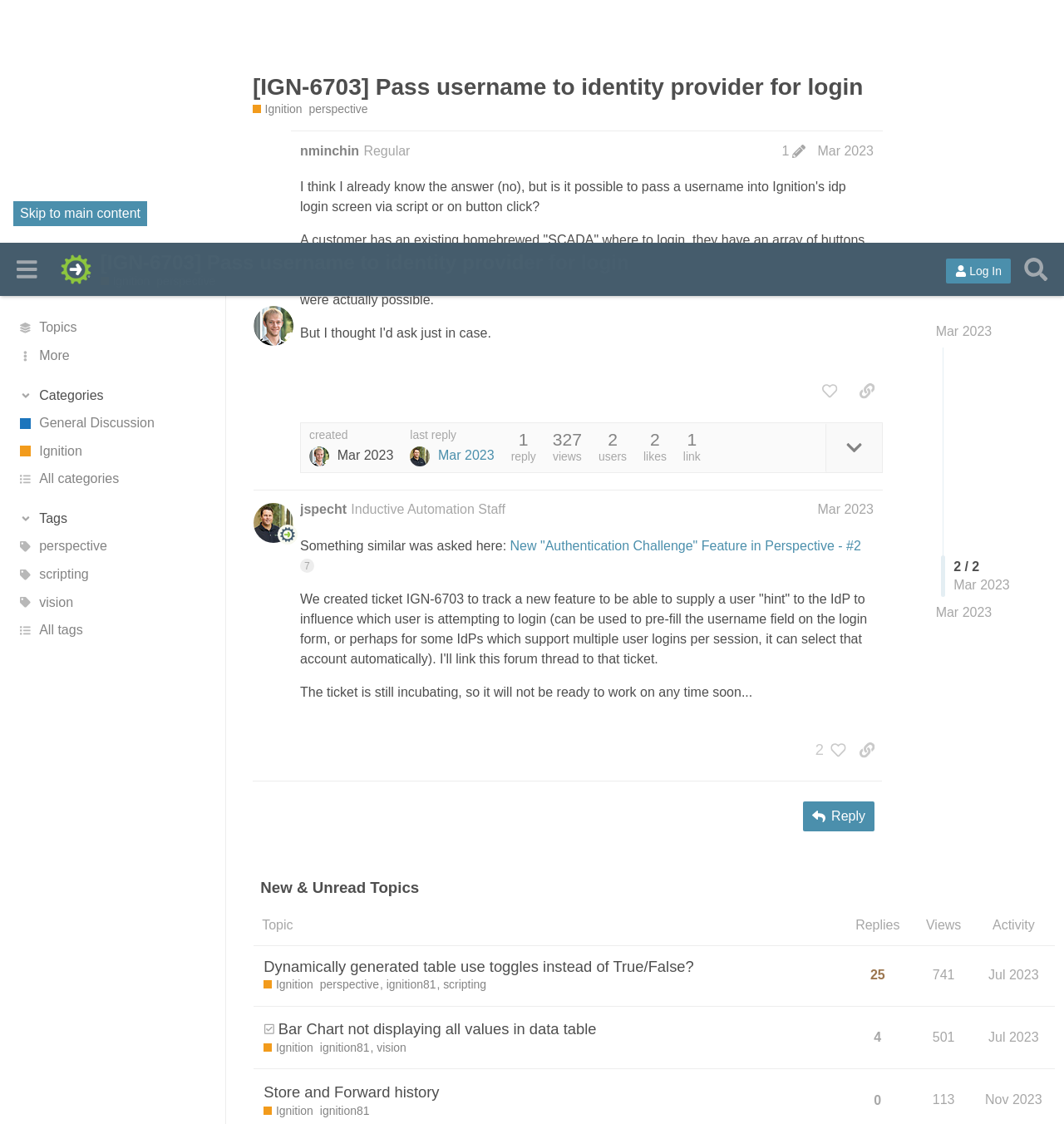Find and specify the bounding box coordinates that correspond to the clickable region for the instruction: "Search for topics".

[0.956, 0.007, 0.992, 0.04]